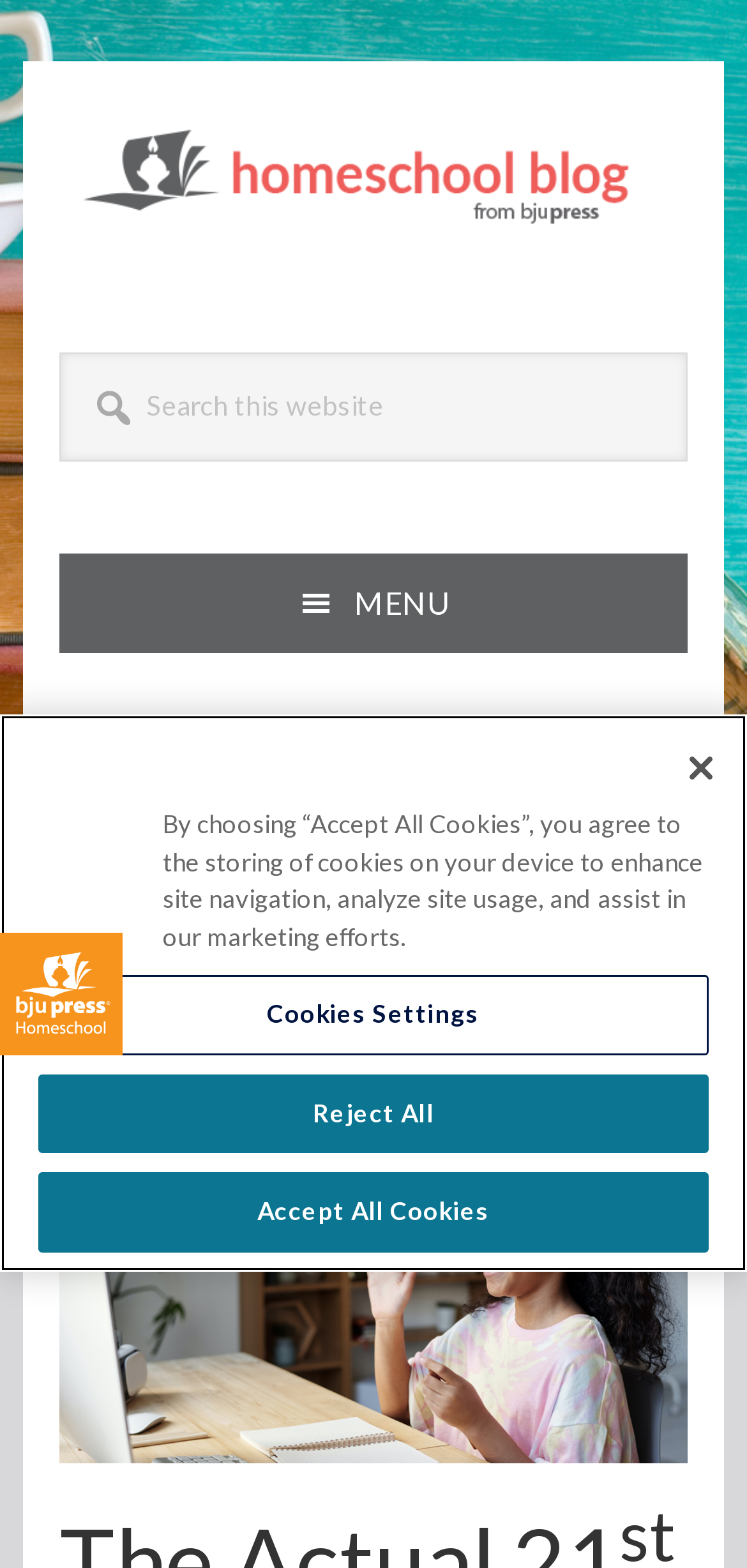Provide the bounding box coordinates of the HTML element described by the text: "Uncategorized".

None